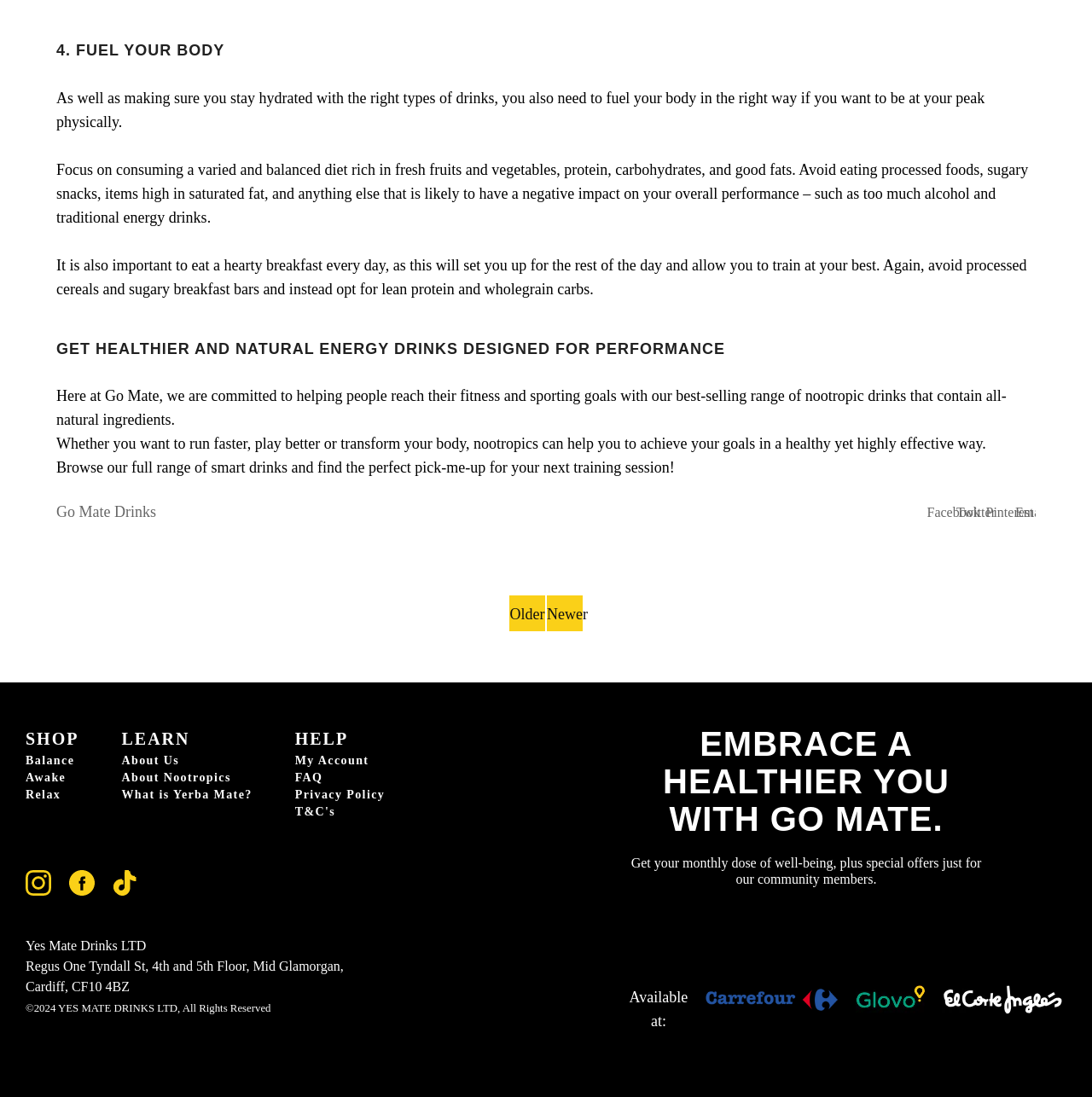What is the purpose of the company?
Use the image to give a comprehensive and detailed response to the question.

The company's purpose is to help people reach their fitness and sporting goals with their range of nootropic drinks, as mentioned in the text 'Whether you want to run faster, play better or transform your body, nootropics can help you to achieve your goals in a healthy yet highly effective way'.